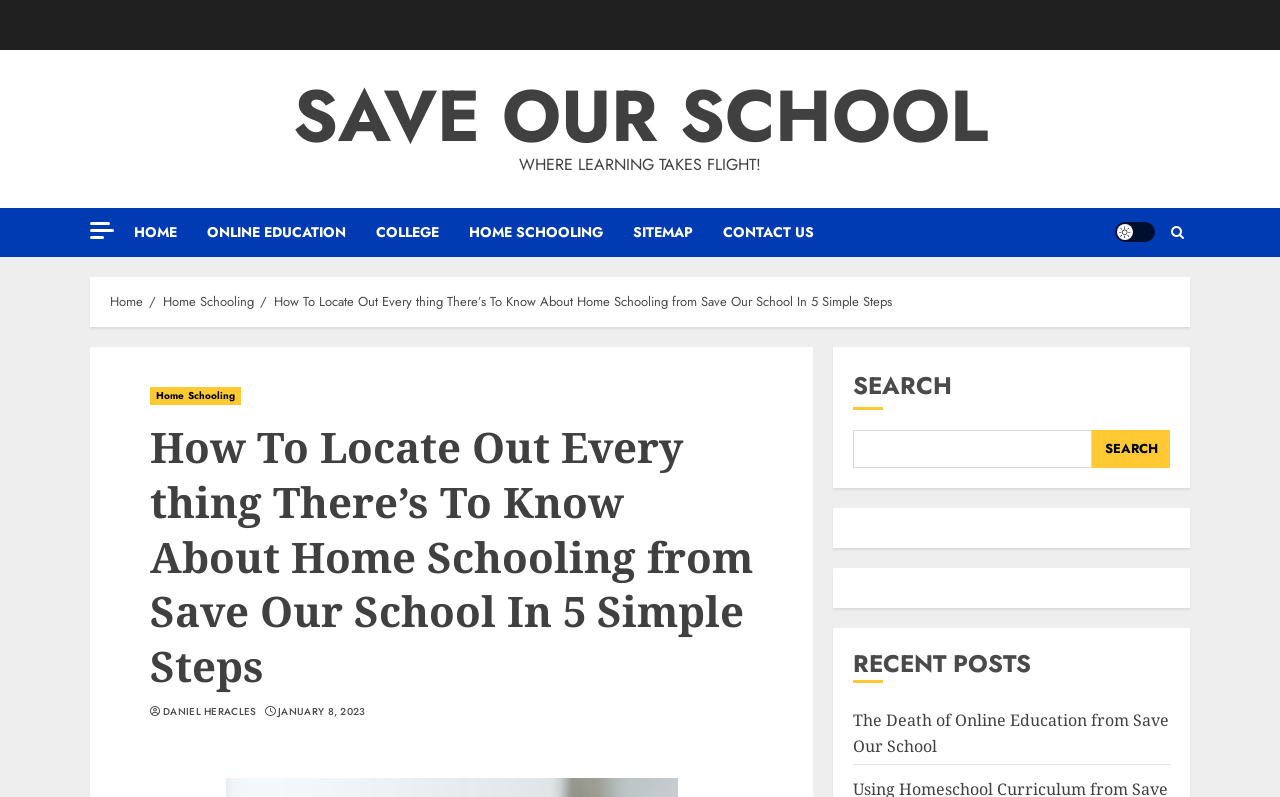Using the provided element description, identify the bounding box coordinates as (top-left x, top-left y, bottom-right x, bottom-right y). Ensure all values are between 0 and 1. Description: SITEMAP

[0.495, 0.26, 0.565, 0.322]